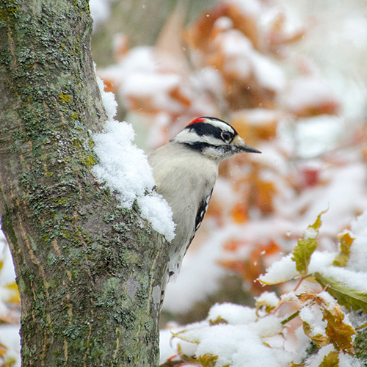Based on the image, provide a detailed response to the question:
Is the atmosphere of the scene tranquil?

The caption states that 'the snowflakes gently blanket the tree, enhancing the tranquil atmosphere of the scene', which indicates that the atmosphere is indeed tranquil.